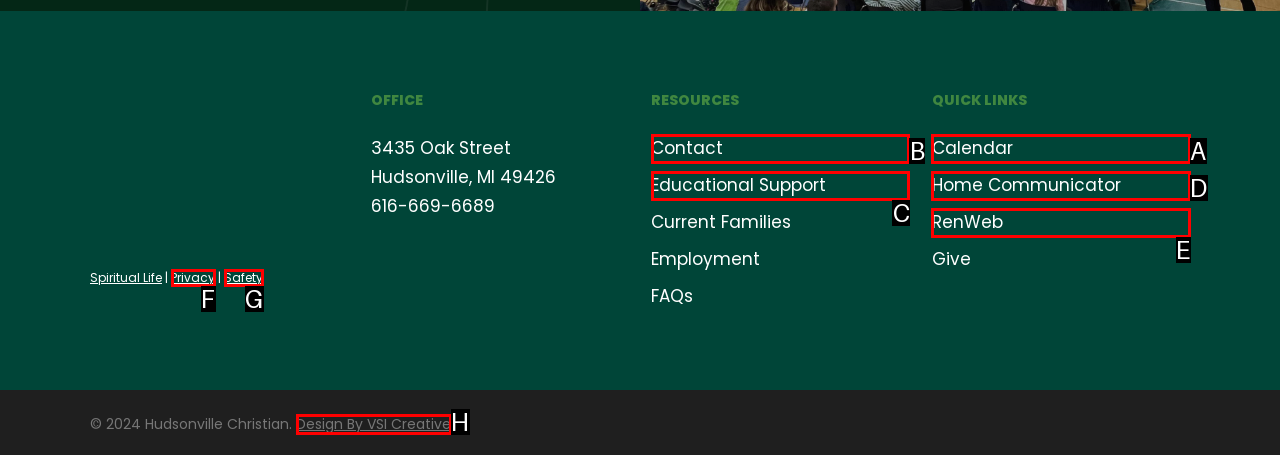To achieve the task: Go to Calendar, indicate the letter of the correct choice from the provided options.

A